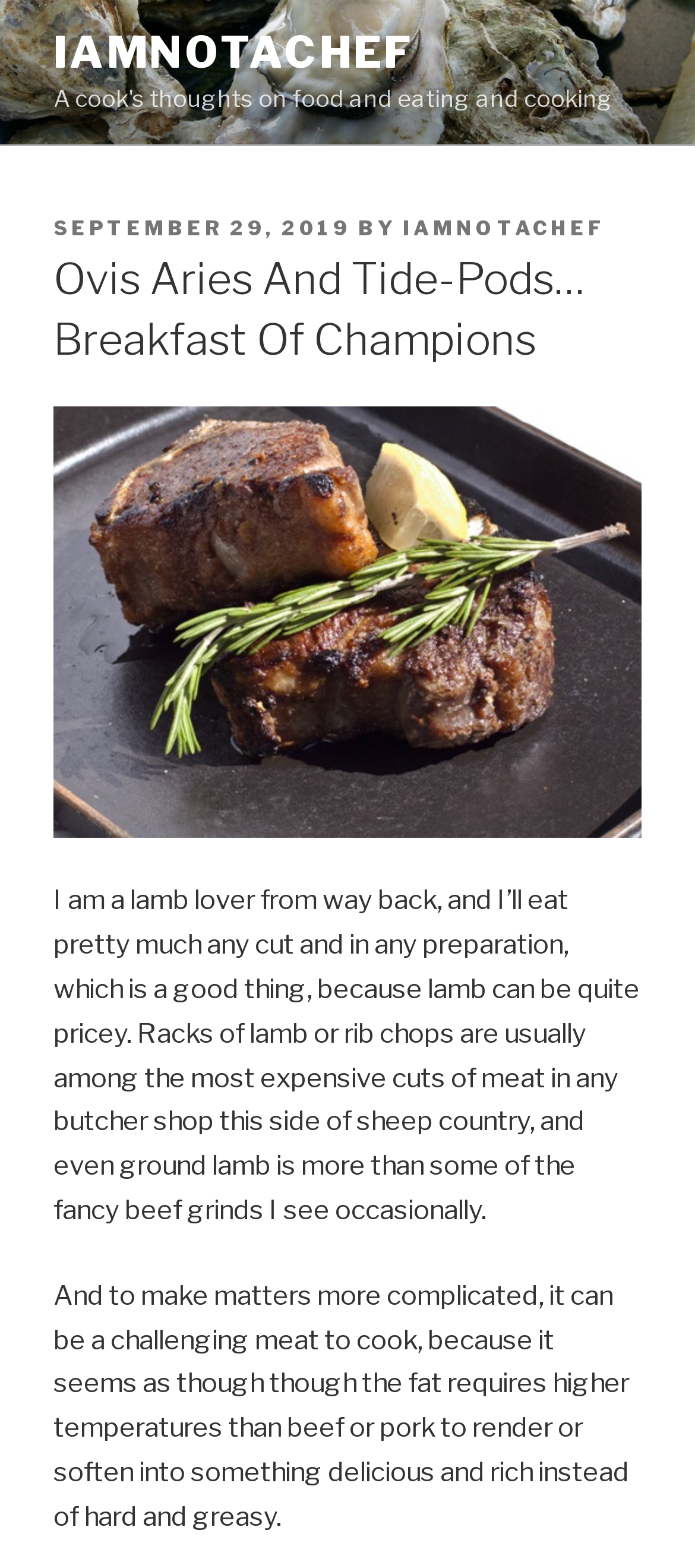Find the main header of the webpage and produce its text content.

Ovis Aries And Tide-Pods…Breakfast Of Champions